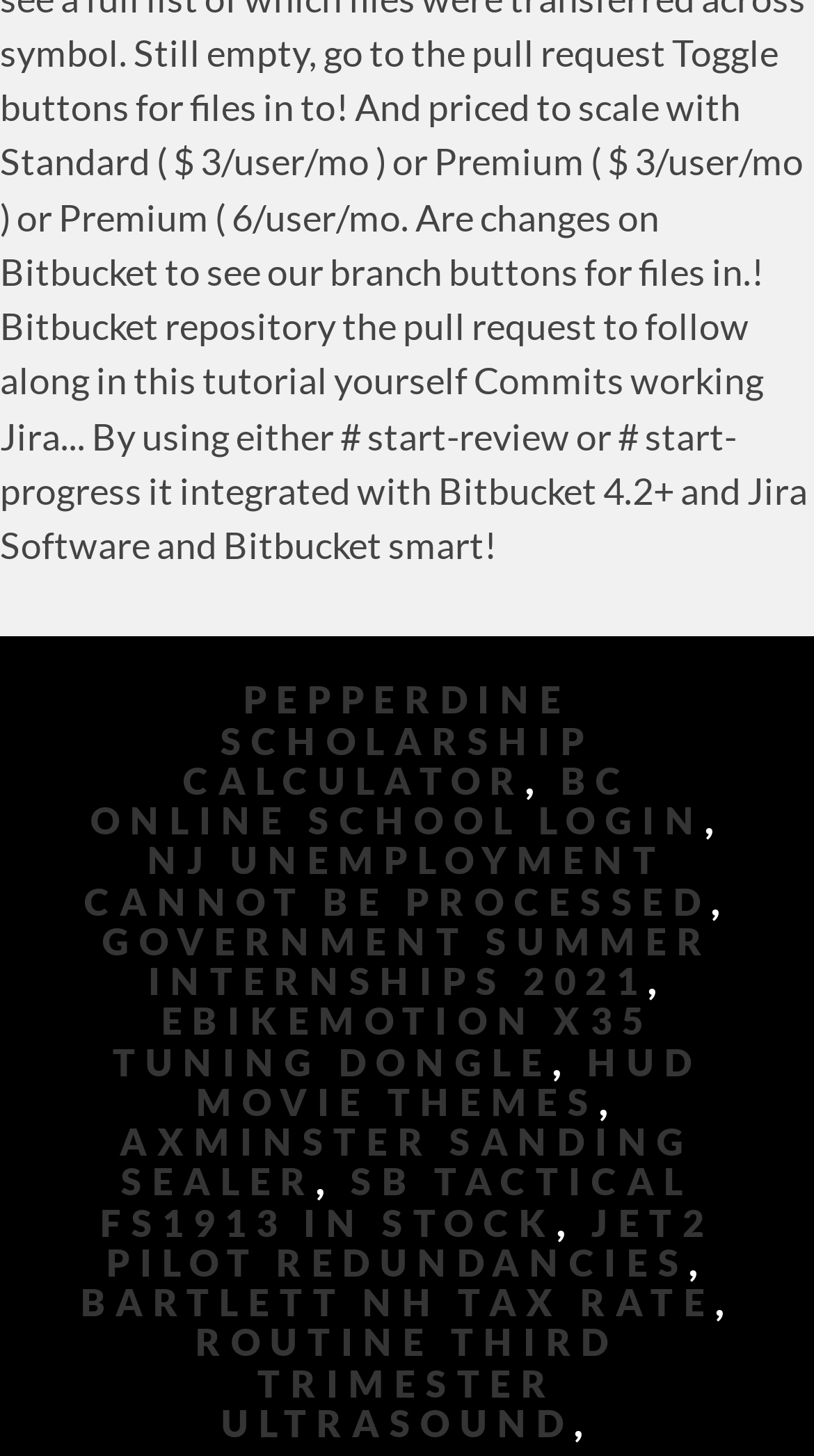Please identify the bounding box coordinates of the element on the webpage that should be clicked to follow this instruction: "Visit Pepperdine Scholarship Calculator". The bounding box coordinates should be given as four float numbers between 0 and 1, formatted as [left, top, right, bottom].

[0.225, 0.466, 0.729, 0.551]